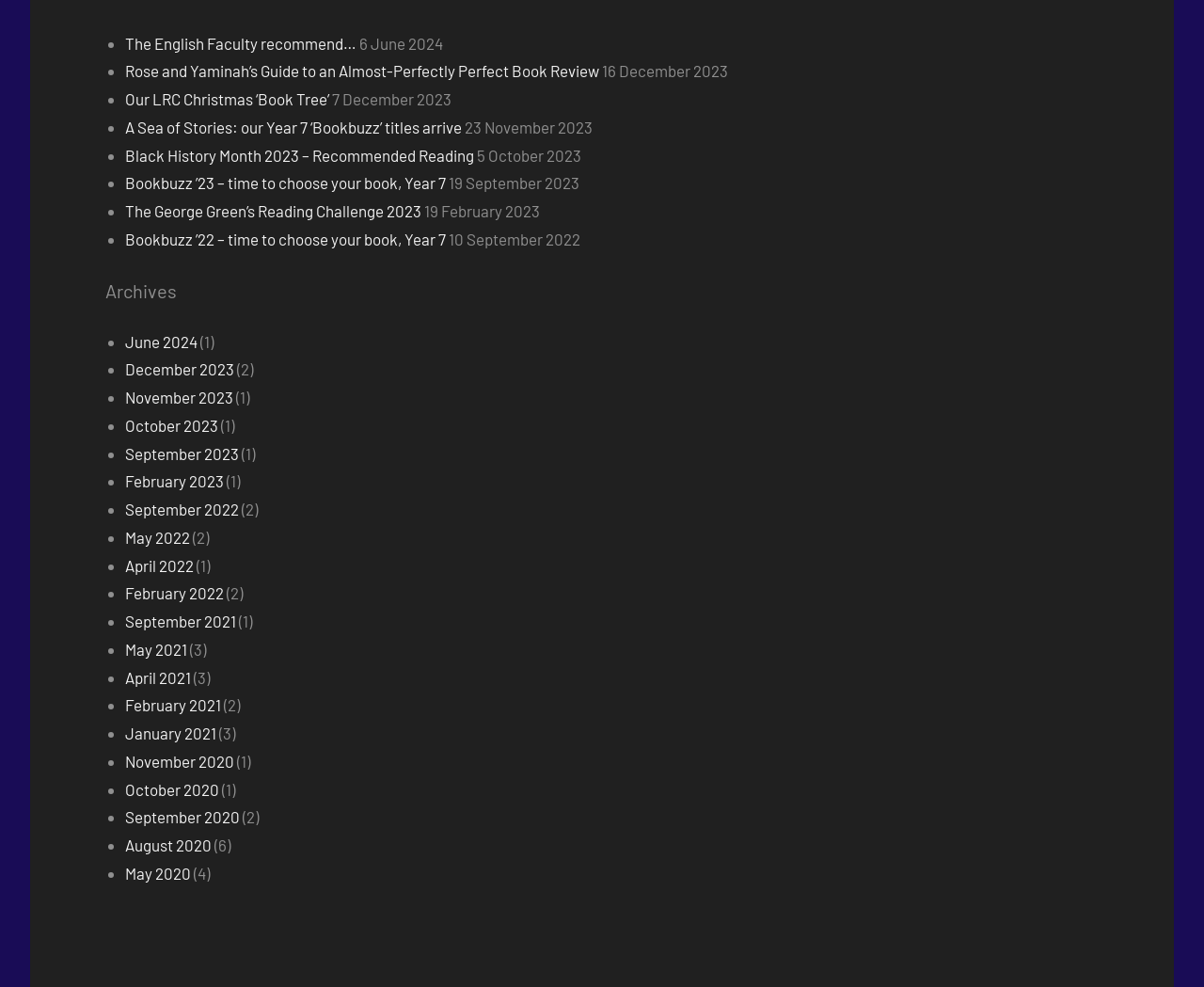Please identify the bounding box coordinates of the element's region that I should click in order to complete the following instruction: "Select 'June 2024'". The bounding box coordinates consist of four float numbers between 0 and 1, i.e., [left, top, right, bottom].

[0.104, 0.336, 0.164, 0.355]